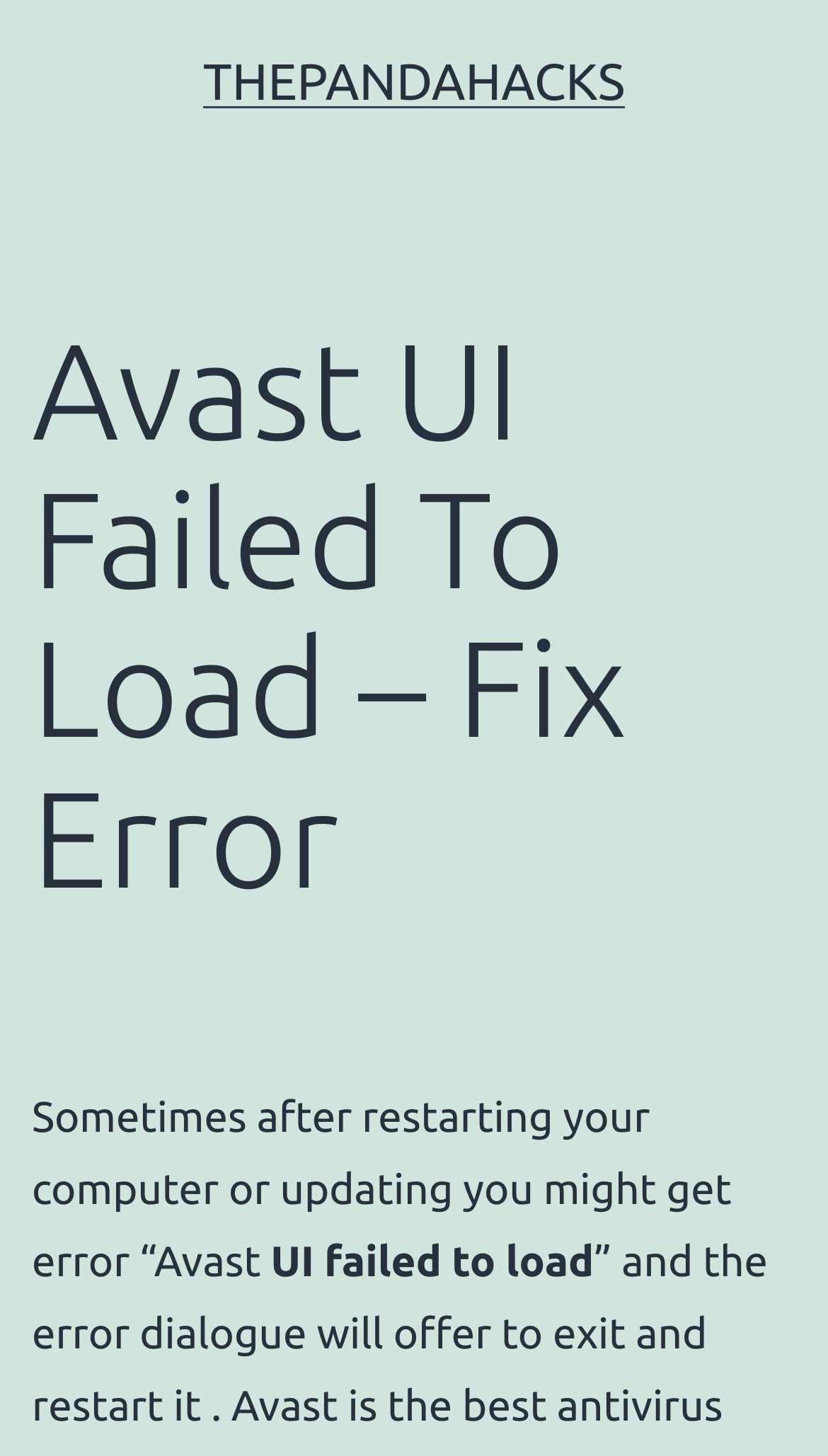Extract the bounding box for the UI element that matches this description: "thepandahacks".

[0.245, 0.036, 0.755, 0.075]